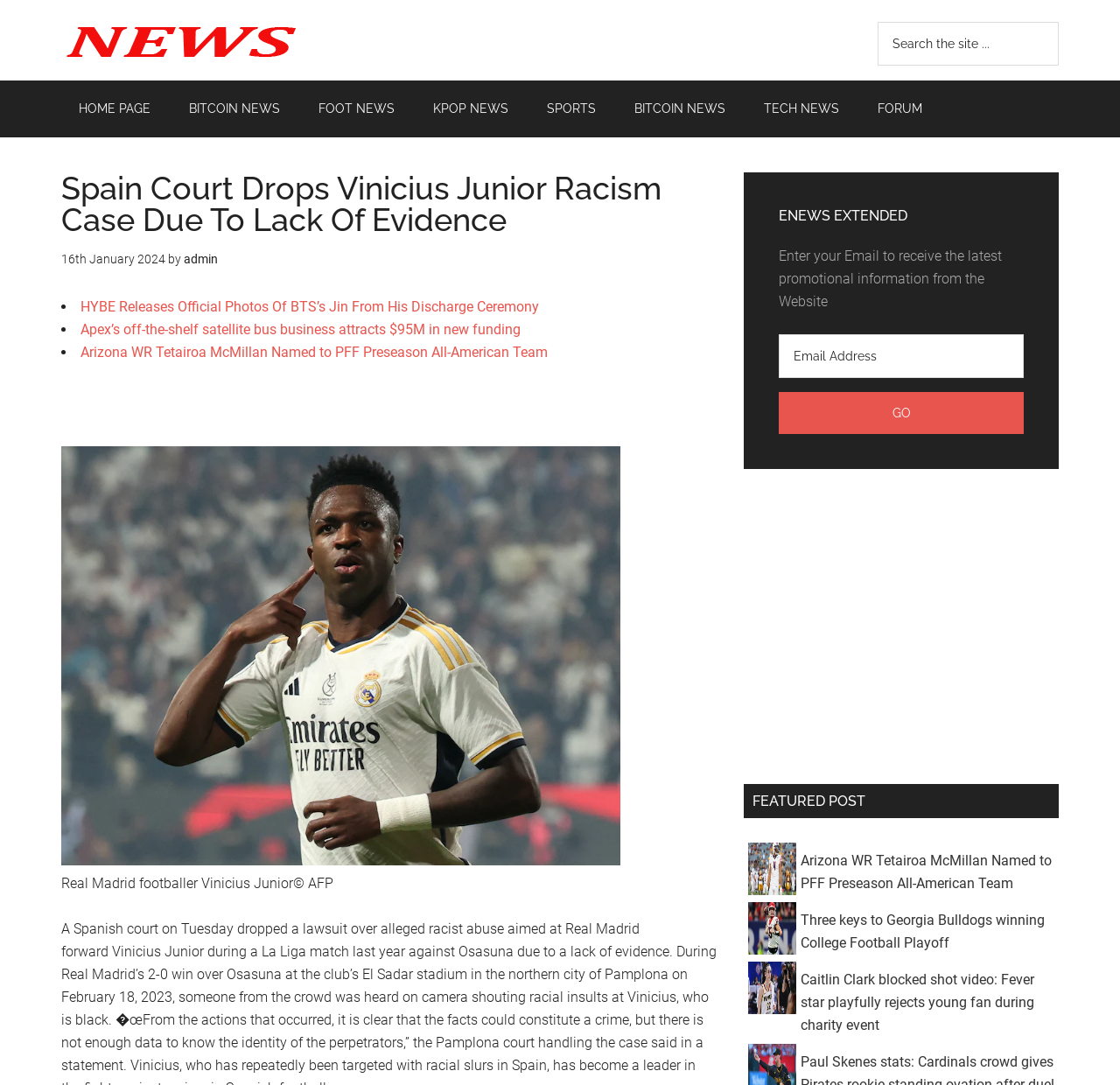Please specify the coordinates of the bounding box for the element that should be clicked to carry out this instruction: "Enter Email Address". The coordinates must be four float numbers between 0 and 1, formatted as [left, top, right, bottom].

[0.695, 0.308, 0.914, 0.349]